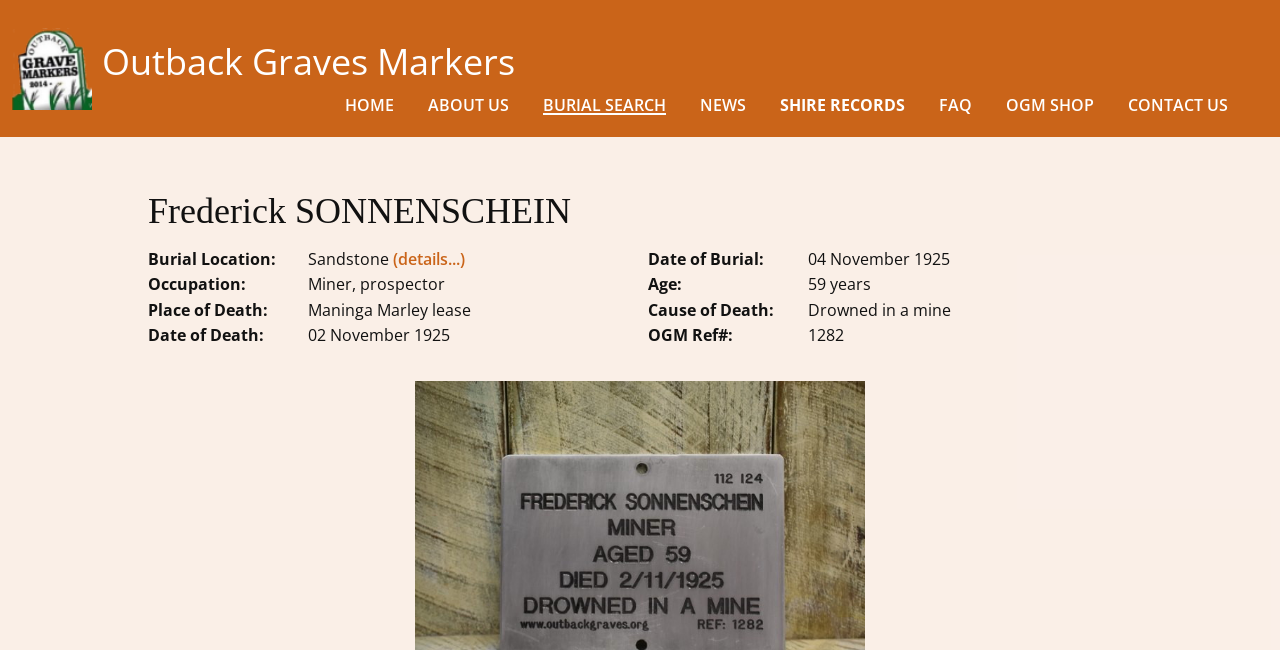Please locate the bounding box coordinates of the element that needs to be clicked to achieve the following instruction: "visit OGM SHOP". The coordinates should be four float numbers between 0 and 1, i.e., [left, top, right, bottom].

[0.786, 0.149, 0.855, 0.177]